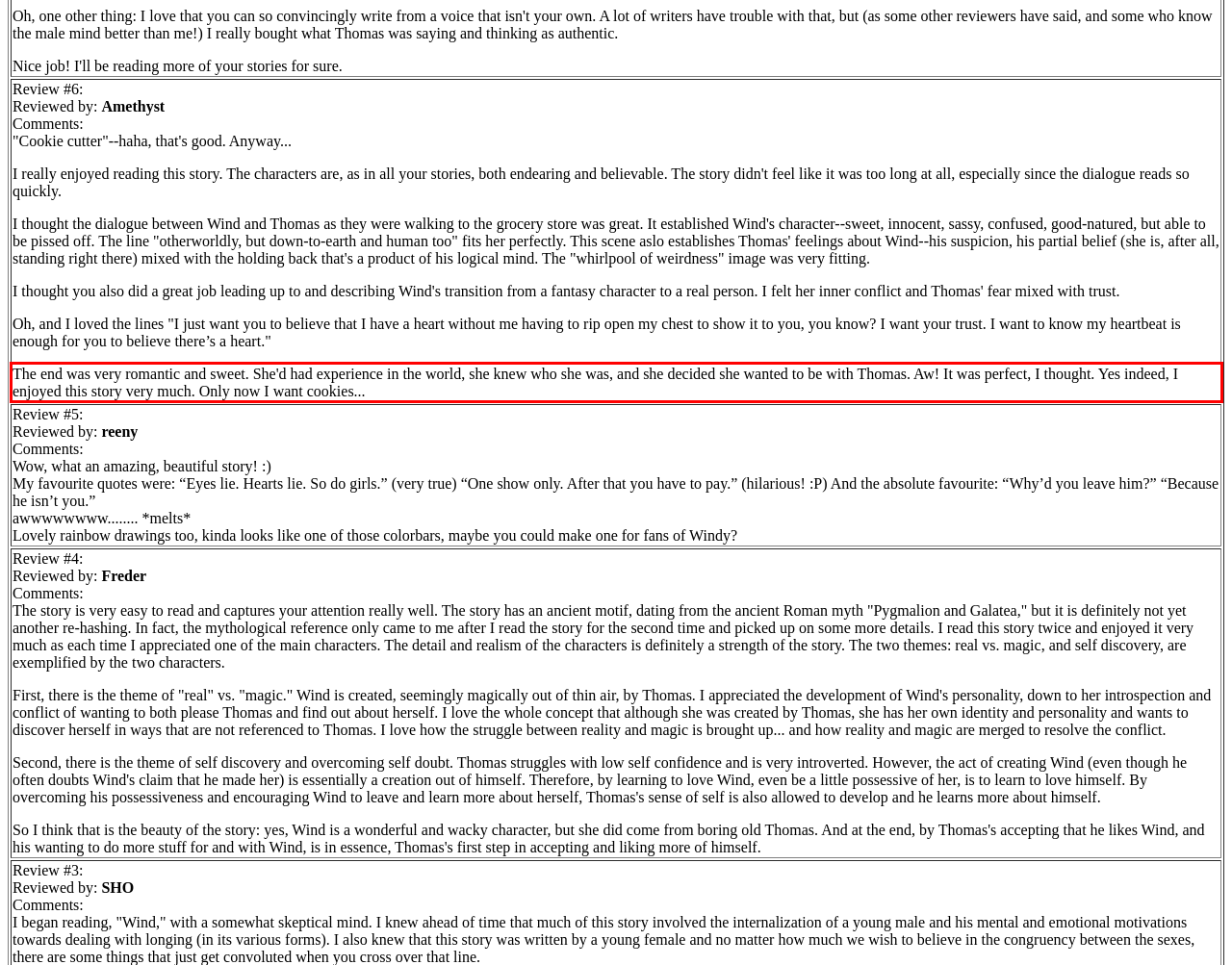You are presented with a webpage screenshot featuring a red bounding box. Perform OCR on the text inside the red bounding box and extract the content.

The end was very romantic and sweet. She'd had experience in the world, she knew who she was, and she decided she wanted to be with Thomas. Aw! It was perfect, I thought. Yes indeed, I enjoyed this story very much. Only now I want cookies...